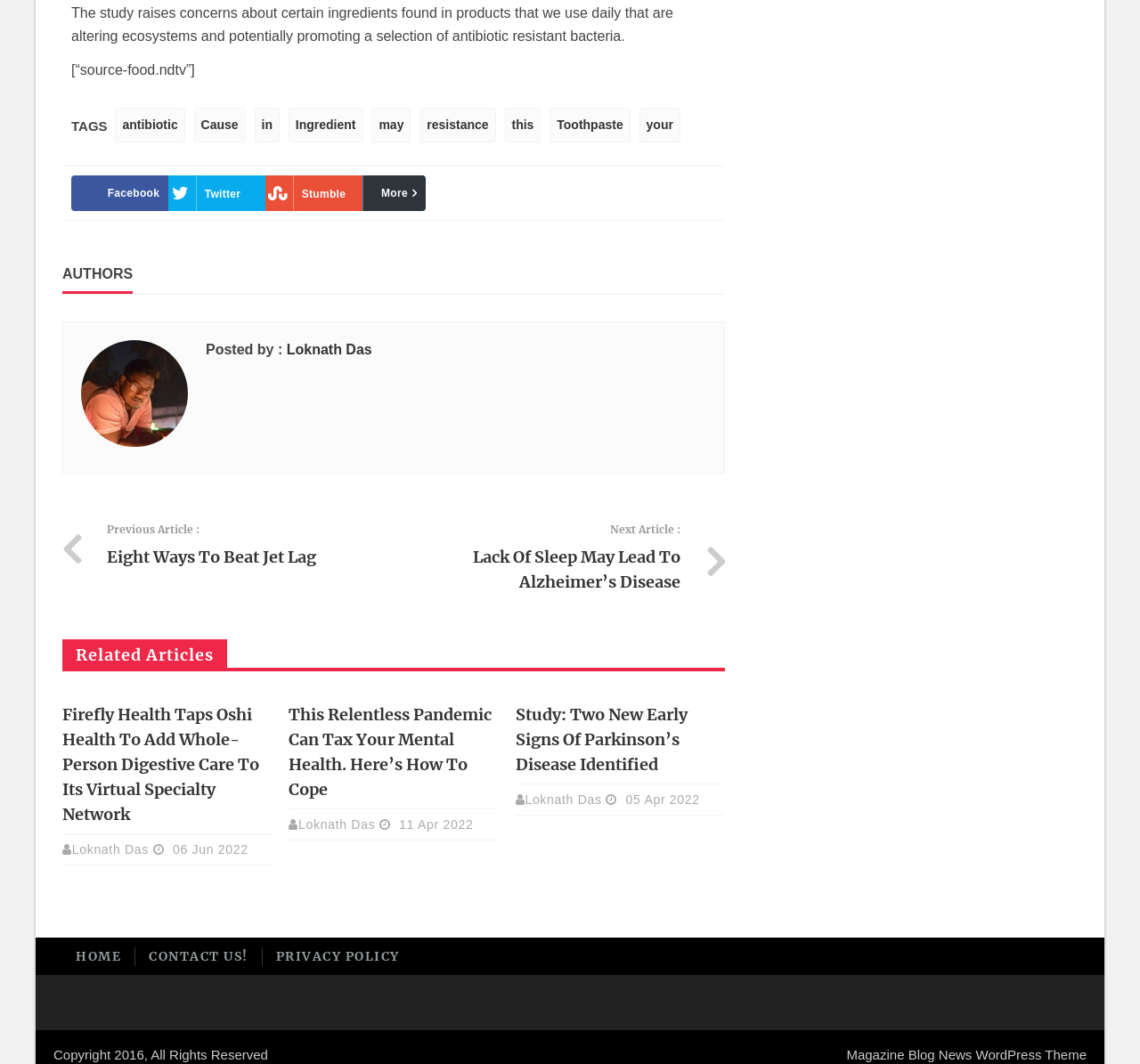What is the title of the previous article?
Answer the question in as much detail as possible.

The title of the previous article can be found by looking at the link element 'Previous Article : Eight Ways To Beat Jet Lag', which indicates that the previous article is titled 'Eight Ways To Beat Jet Lag'.